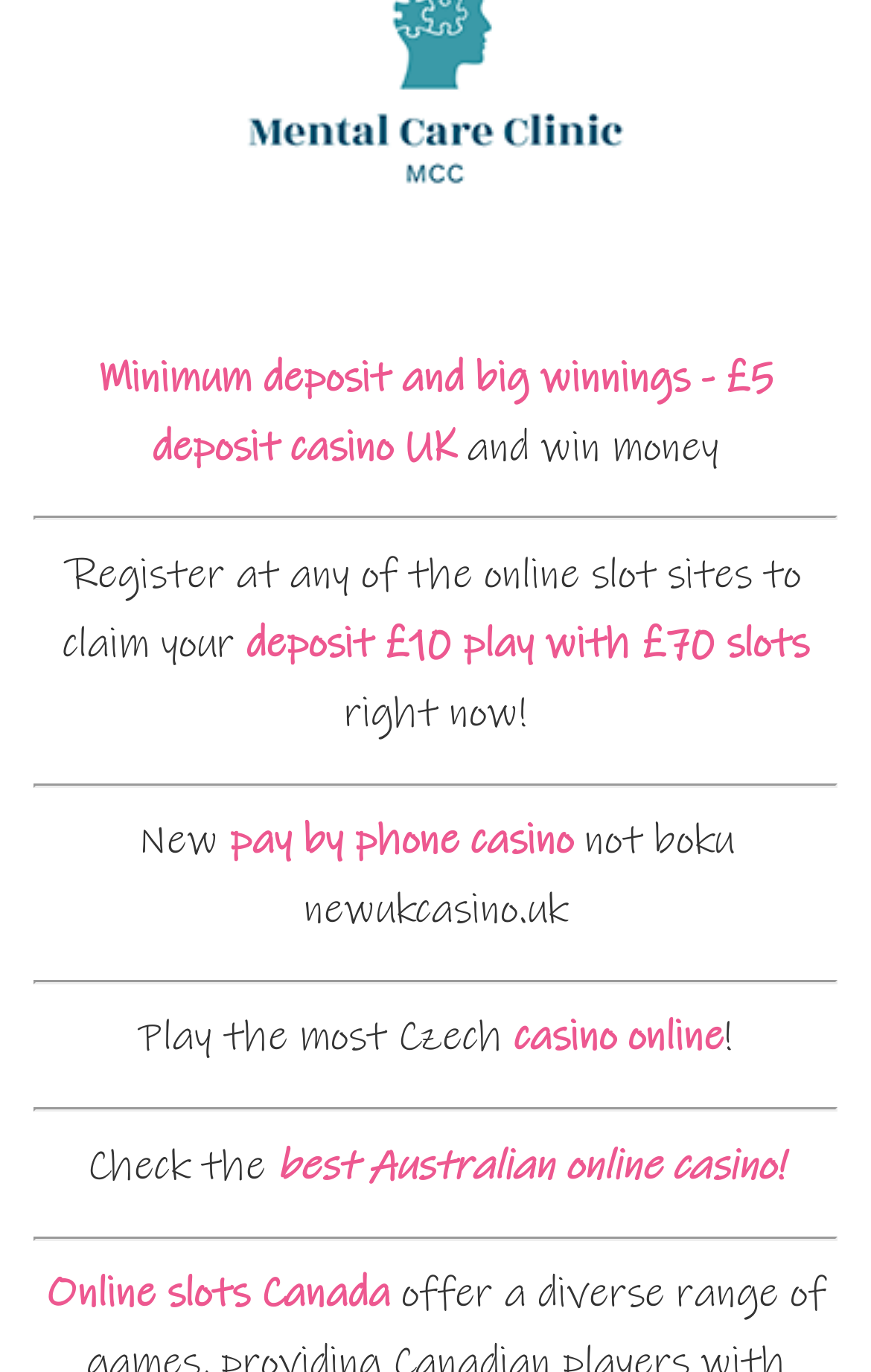What is the country associated with the online slots mentioned at the bottom?
Using the picture, provide a one-word or short phrase answer.

Canada